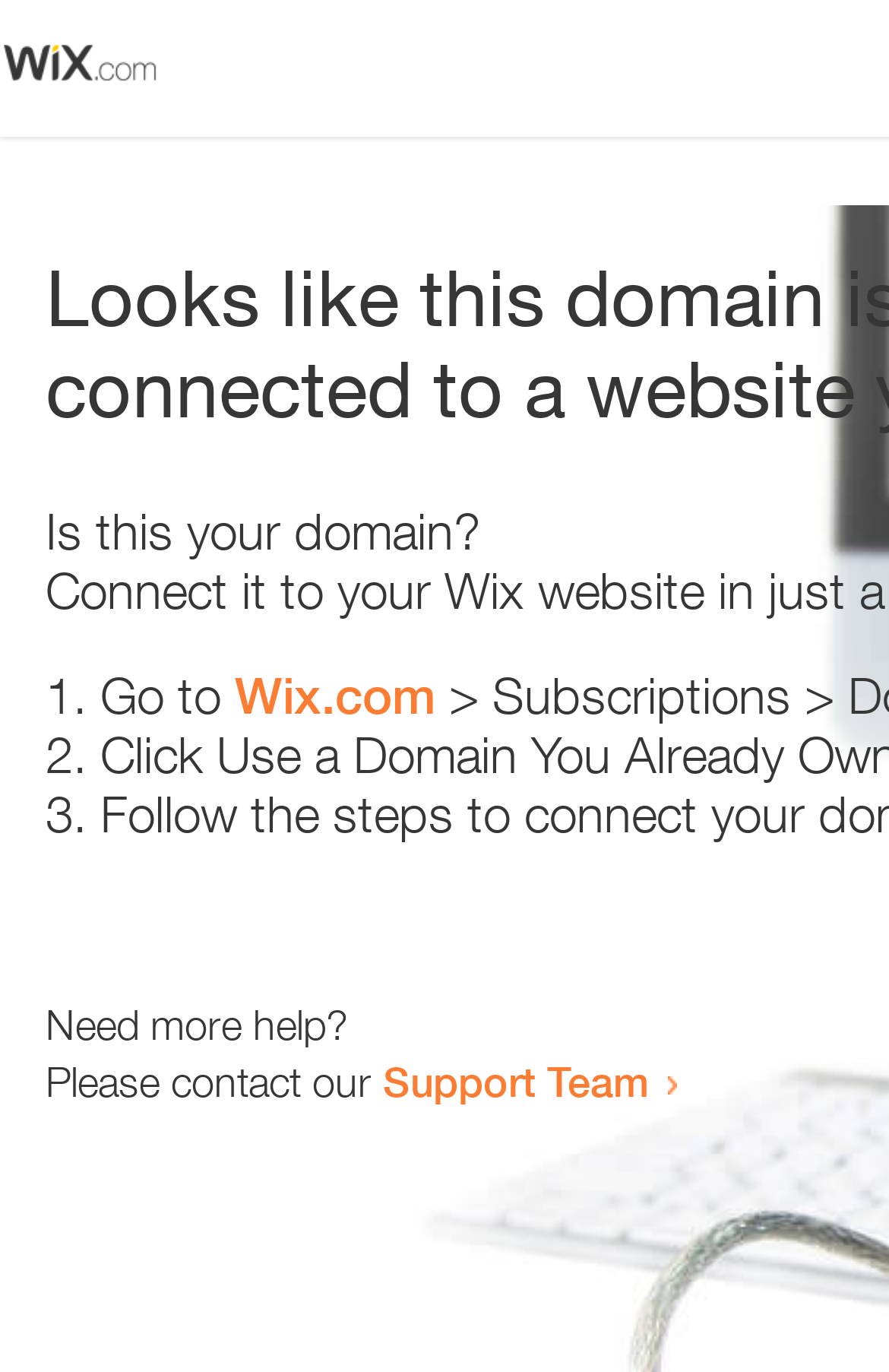Extract the bounding box coordinates for the HTML element that matches this description: "Support Team". The coordinates should be four float numbers between 0 and 1, i.e., [left, top, right, bottom].

[0.431, 0.77, 0.731, 0.806]